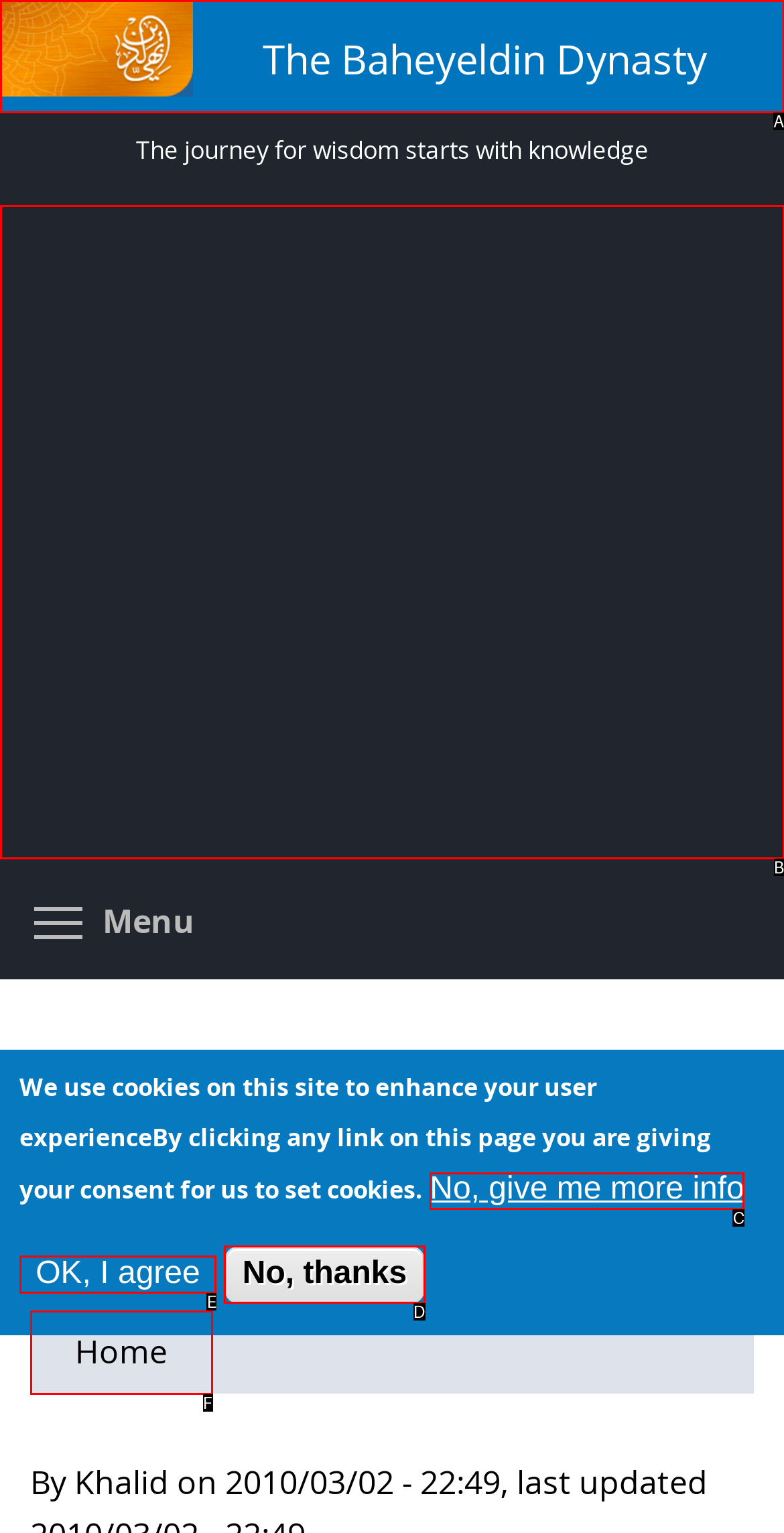Which HTML element matches the description: Home the best? Answer directly with the letter of the chosen option.

F